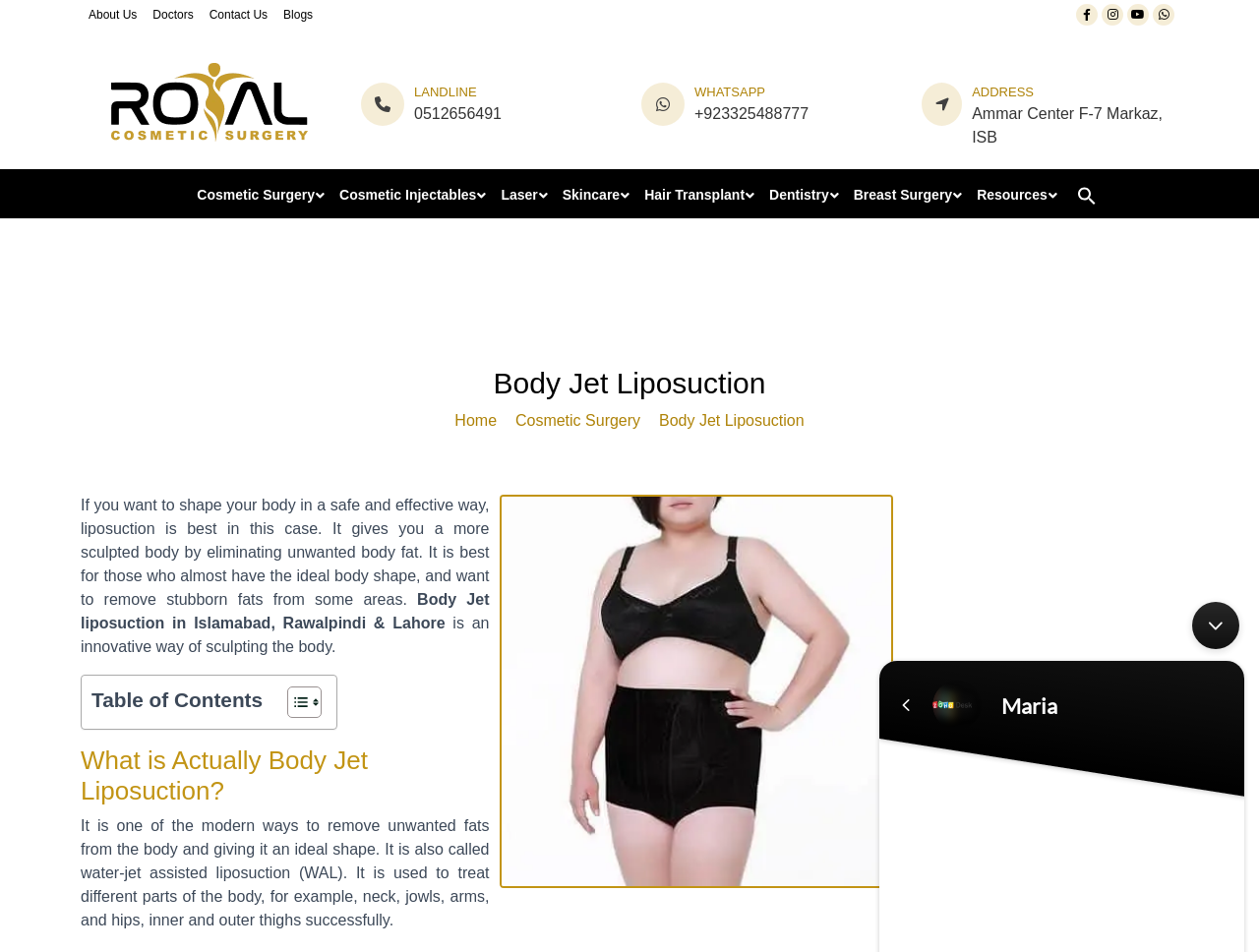What is the purpose of Body Jet Liposuction?
Please give a detailed and elaborate answer to the question.

I found this answer by reading the static text on the webpage which states 'It gives you a more sculpted body by eliminating unwanted body fat.' This suggests that the purpose of Body Jet Liposuction is to remove unwanted body fat.